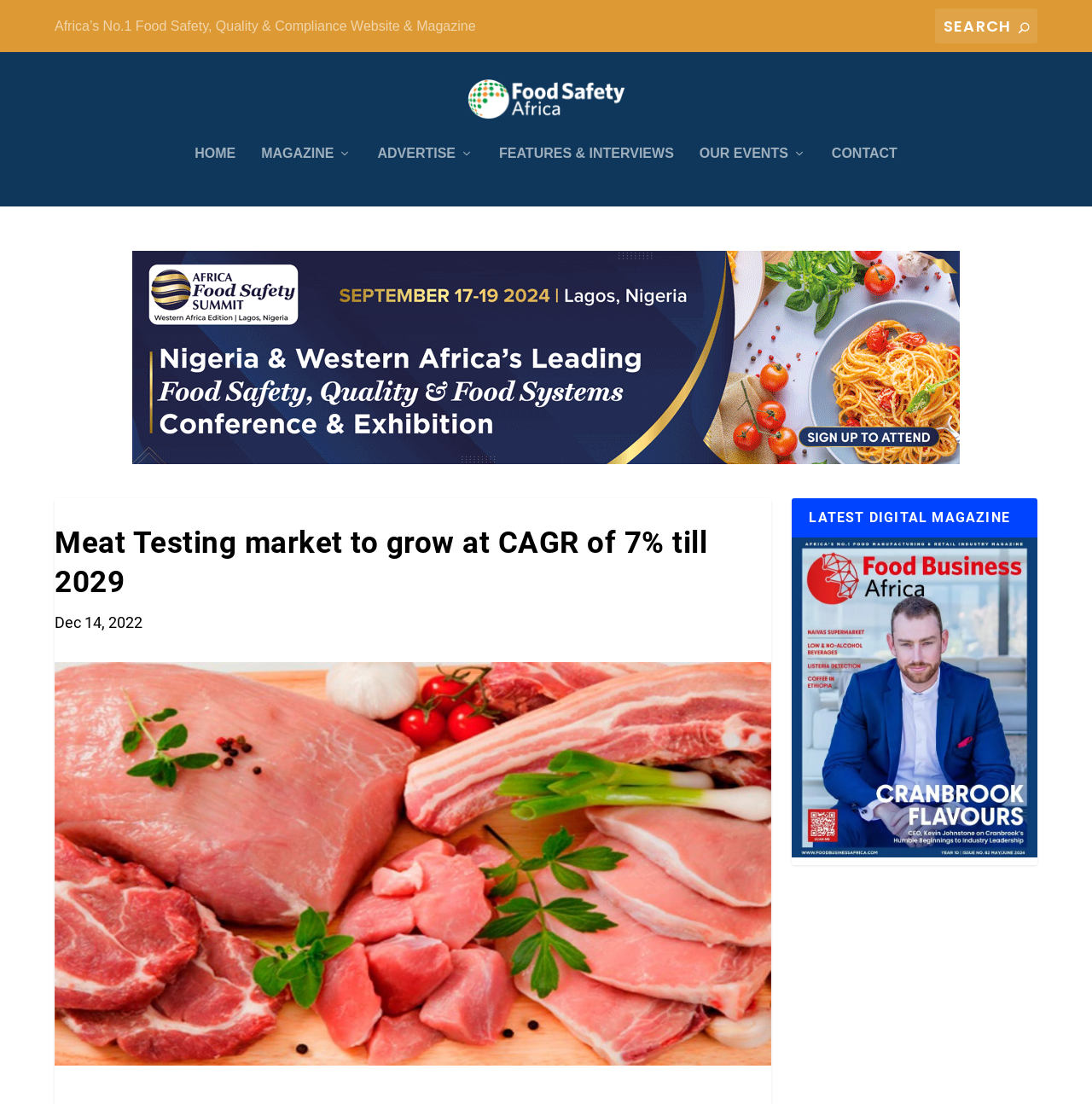Determine the bounding box coordinates for the area you should click to complete the following instruction: "Visit Food Safety Africa Magazine homepage".

[0.05, 0.06, 0.95, 0.13]